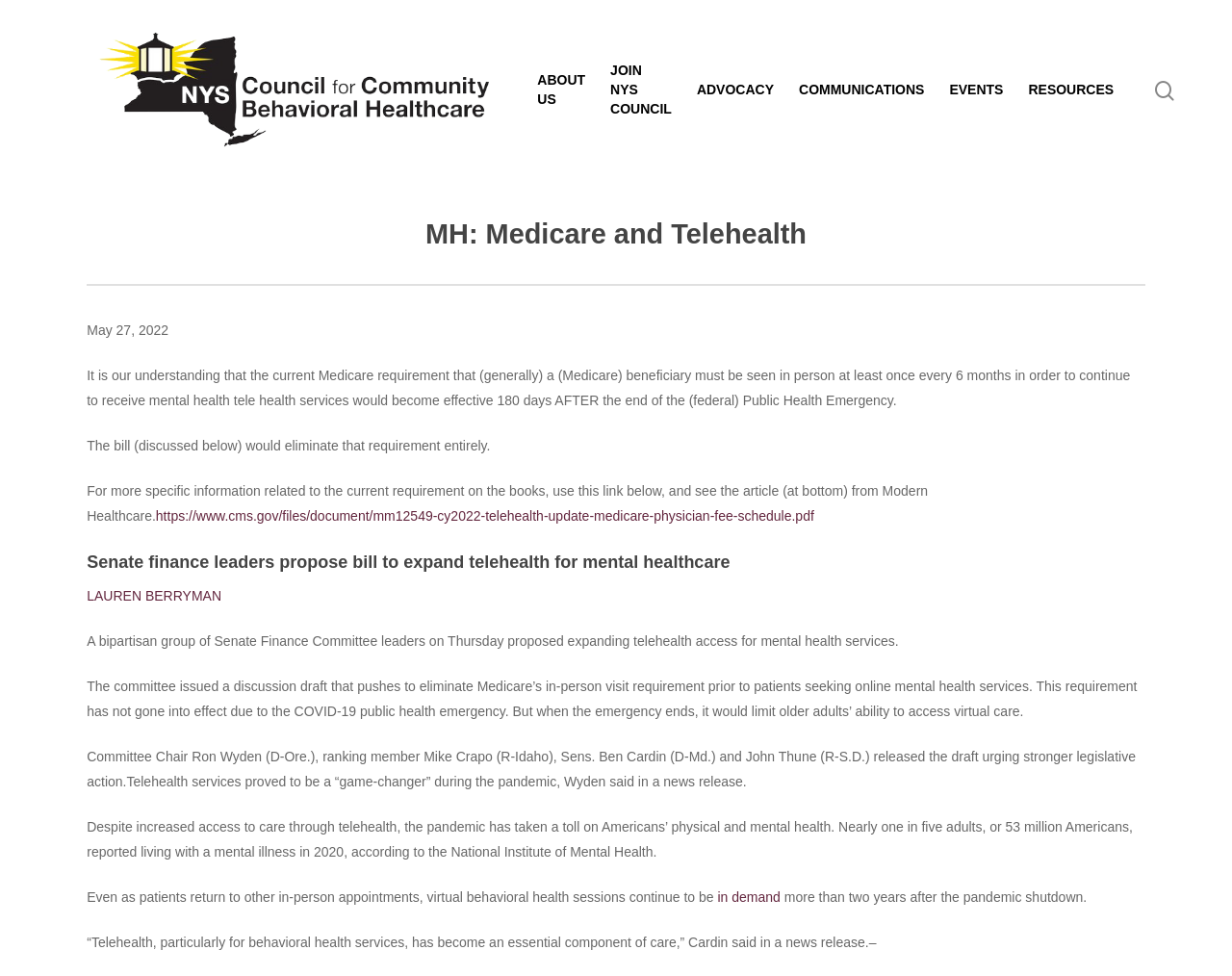What is the current requirement for Medicare beneficiaries?
Could you give a comprehensive explanation in response to this question?

The webpage states that the current Medicare requirement is that beneficiaries must be seen in person at least once every 6 months in order to continue receiving mental health telehealth services, although this requirement has not gone into effect due to the COVID-19 public health emergency.